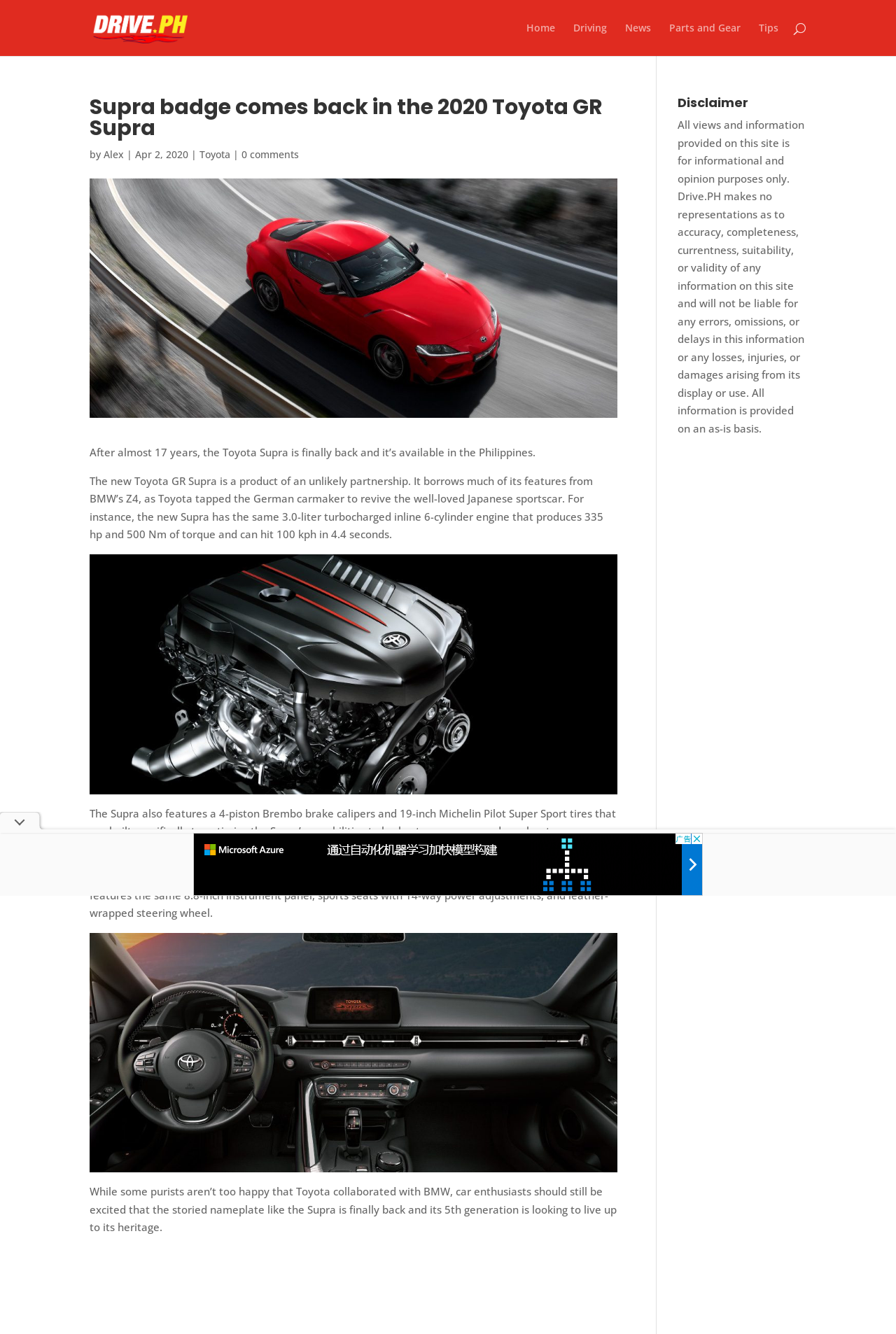Provide the bounding box coordinates in the format (top-left x, top-left y, bottom-right x, bottom-right y). All values are floating point numbers between 0 and 1. Determine the bounding box coordinate of the UI element described as: Parts and Gear

[0.747, 0.017, 0.827, 0.042]